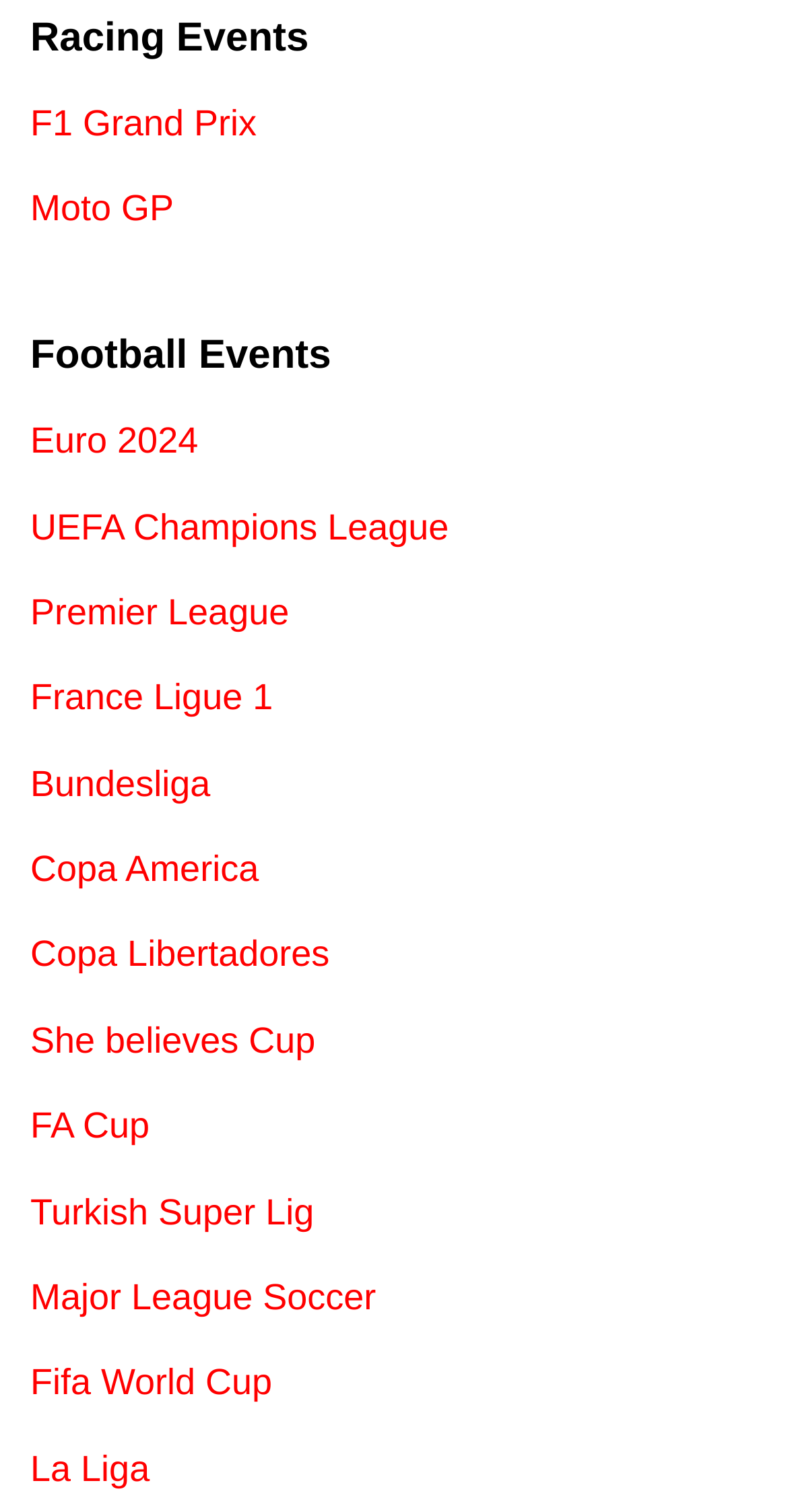Locate the UI element described by Premier League in the provided webpage screenshot. Return the bounding box coordinates in the format (top-left x, top-left y, bottom-right x, bottom-right y), ensuring all values are between 0 and 1.

[0.038, 0.391, 0.367, 0.418]